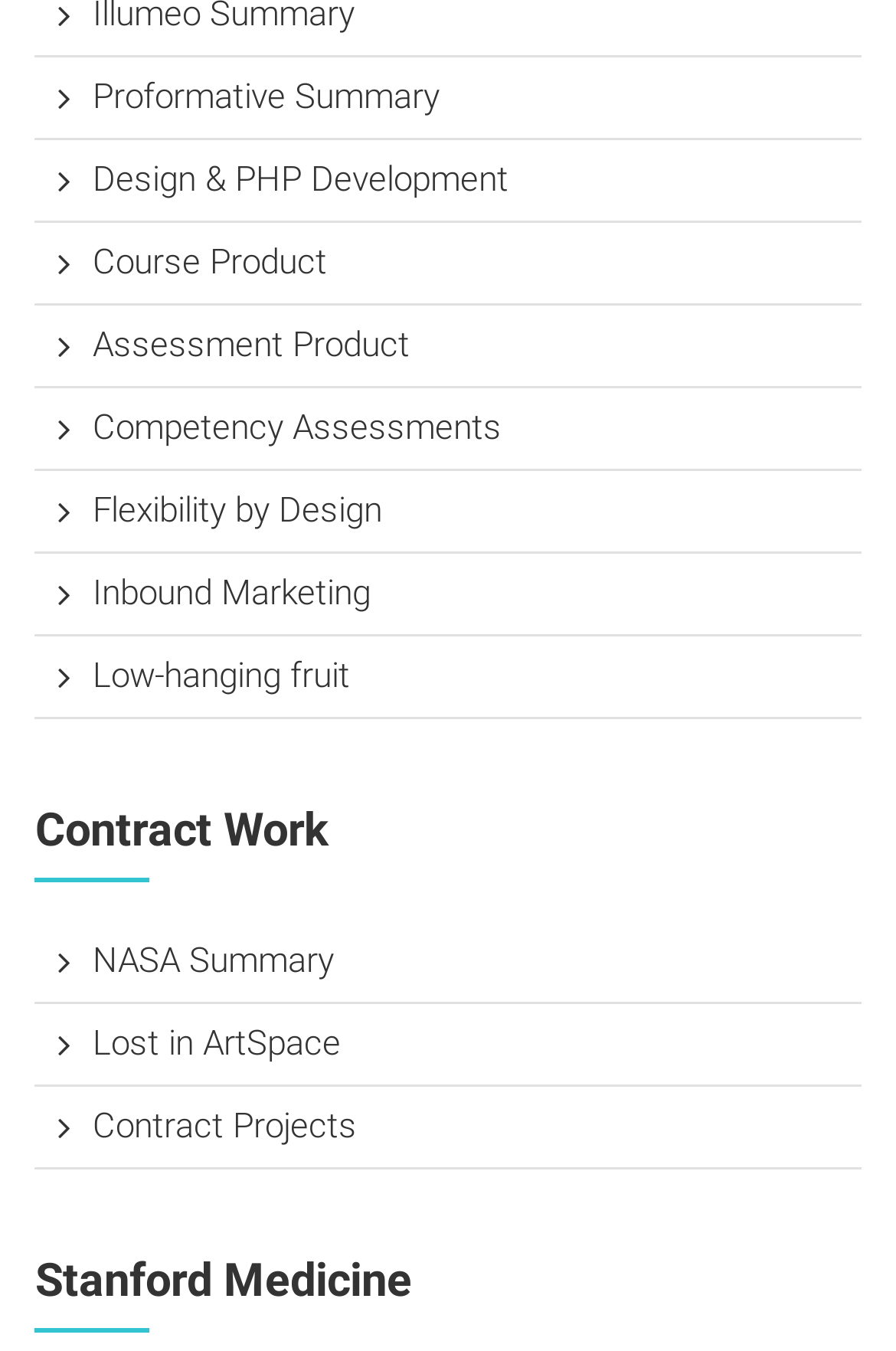Please determine the bounding box coordinates of the area that needs to be clicked to complete this task: 'View Physical Differences'. The coordinates must be four float numbers between 0 and 1, formatted as [left, top, right, bottom].

None